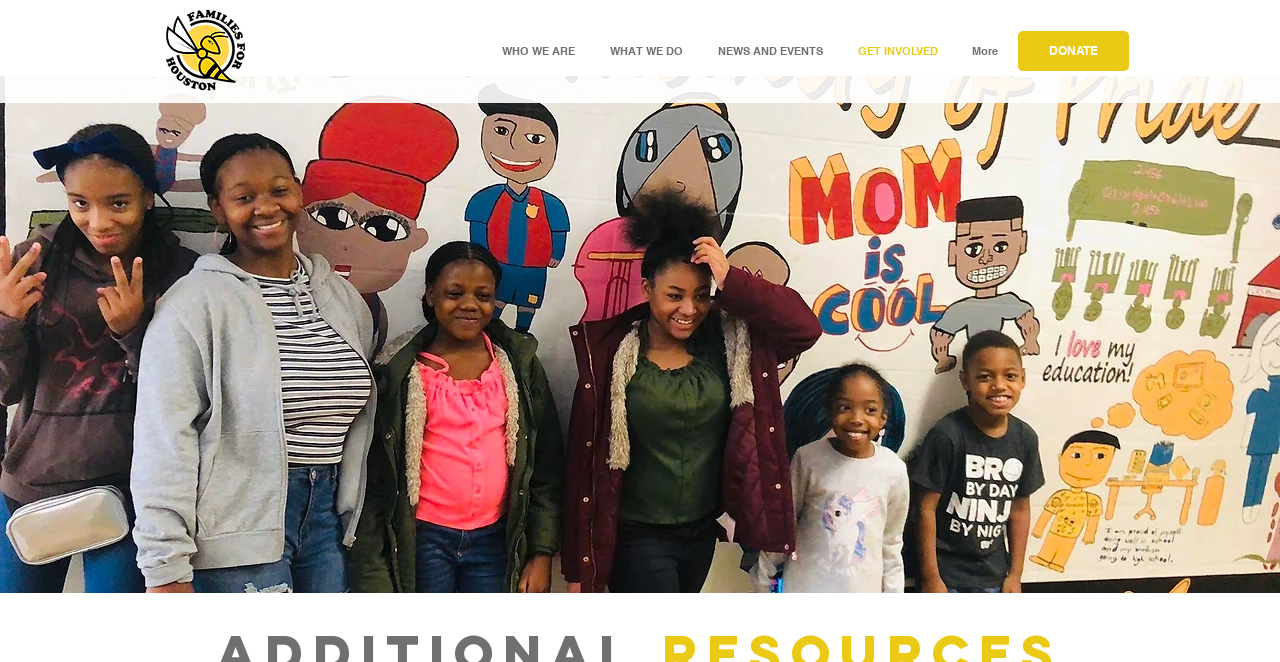Analyze the image and deliver a detailed answer to the question: What is the last link in the main navigation menu?

The last link in the main navigation menu is 'More', which is located at the top right corner of the webpage. It is part of the 'Site' navigation menu, and it is the last item in the menu.